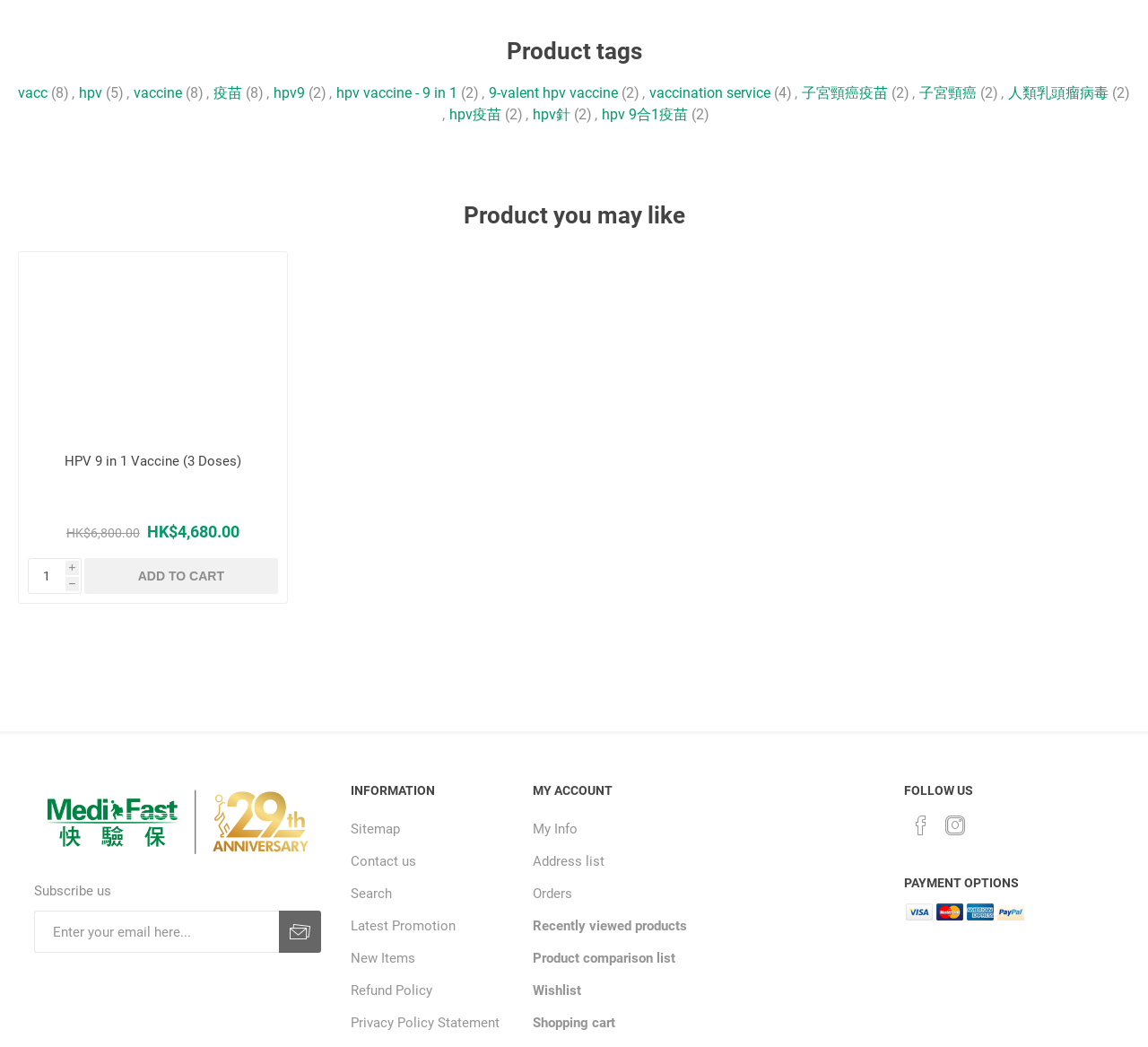Please determine the bounding box coordinates of the element to click in order to execute the following instruction: "View product details of 'HPV 9 in 1 Vaccine (3 Doses)'". The coordinates should be four float numbers between 0 and 1, specified as [left, top, right, bottom].

[0.024, 0.433, 0.242, 0.493]